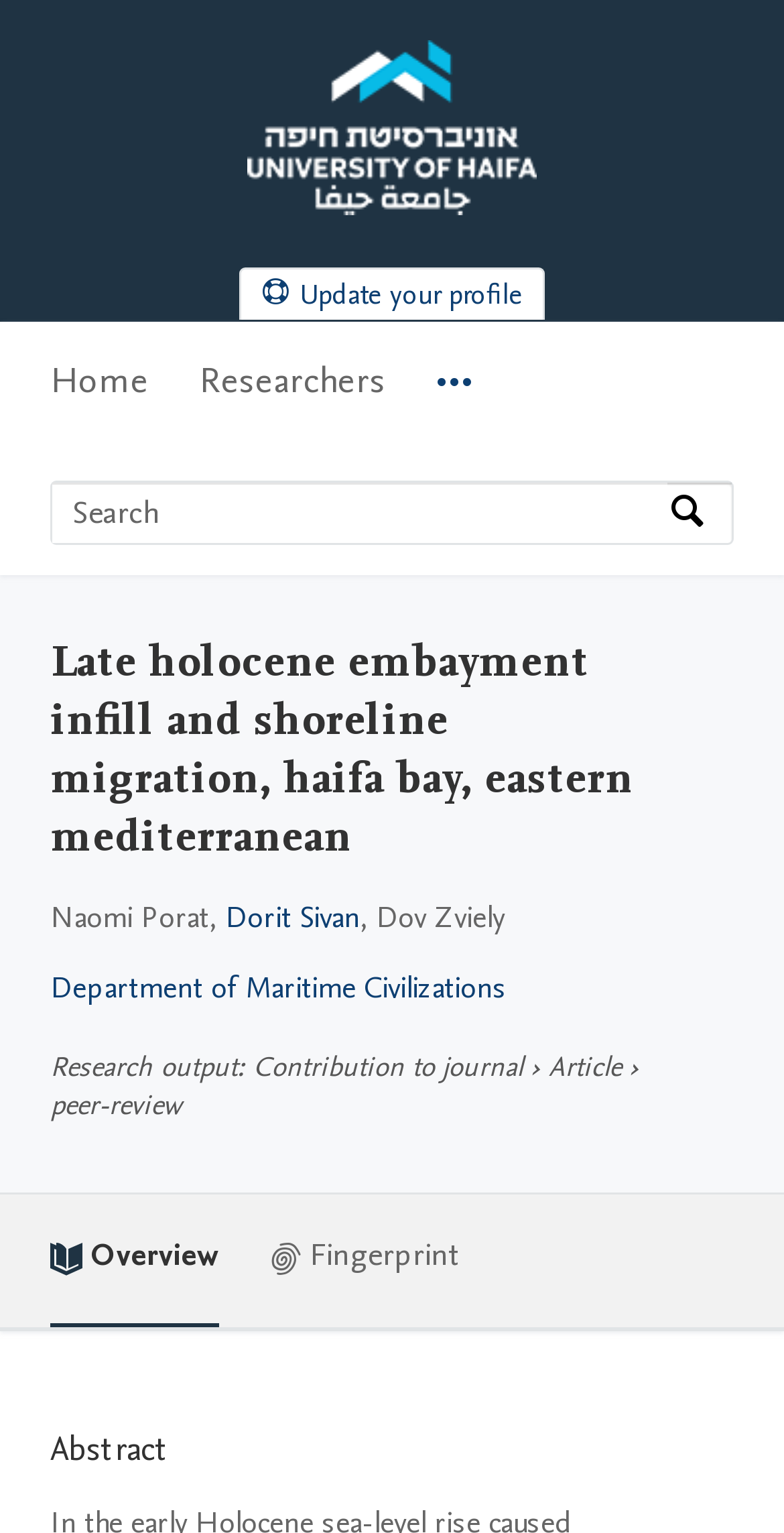Determine the bounding box coordinates of the target area to click to execute the following instruction: "Update your profile."

[0.308, 0.176, 0.692, 0.209]